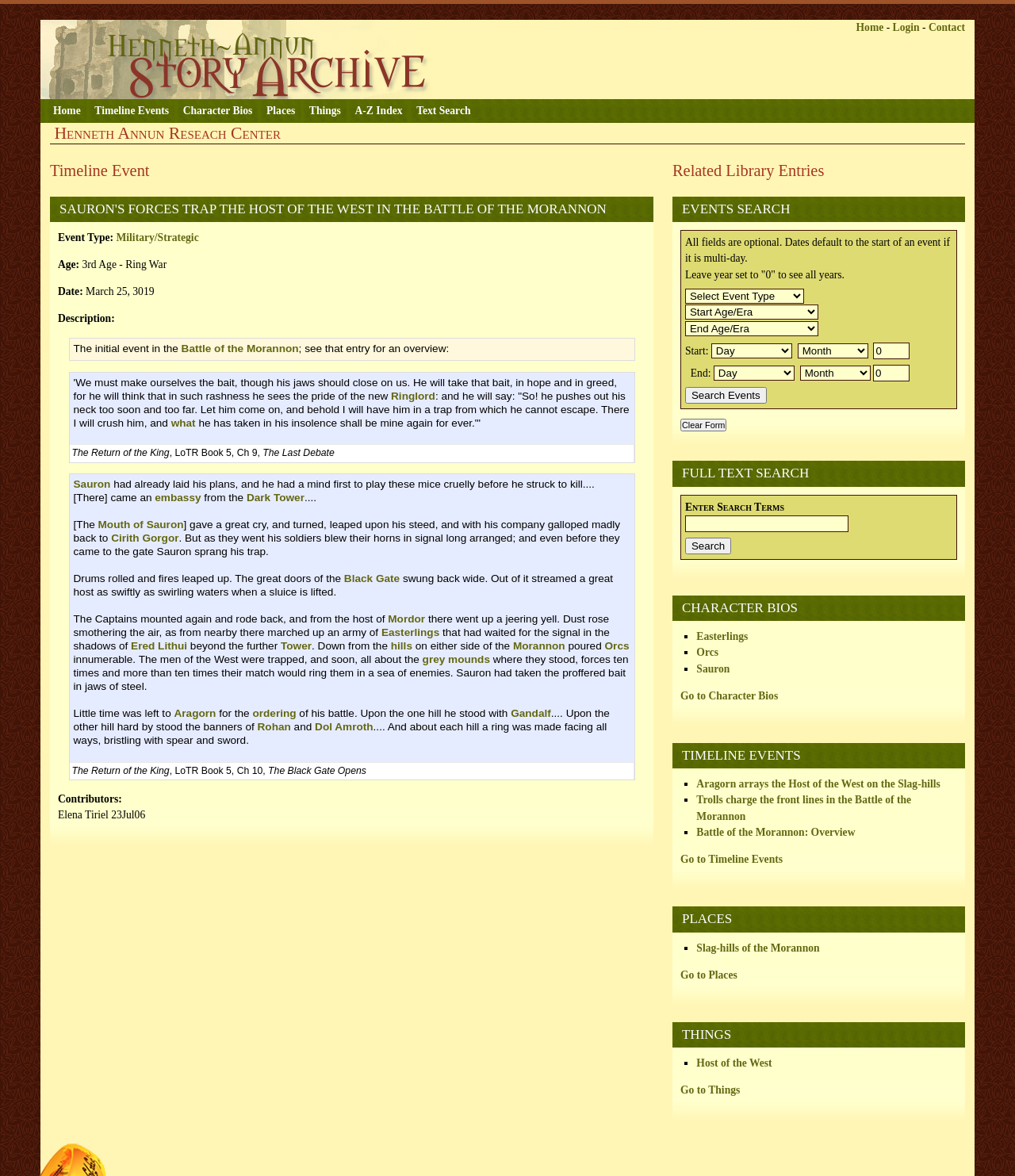What is the name of the tower mentioned in the quote?
Give a single word or phrase as your answer by examining the image.

Dark Tower